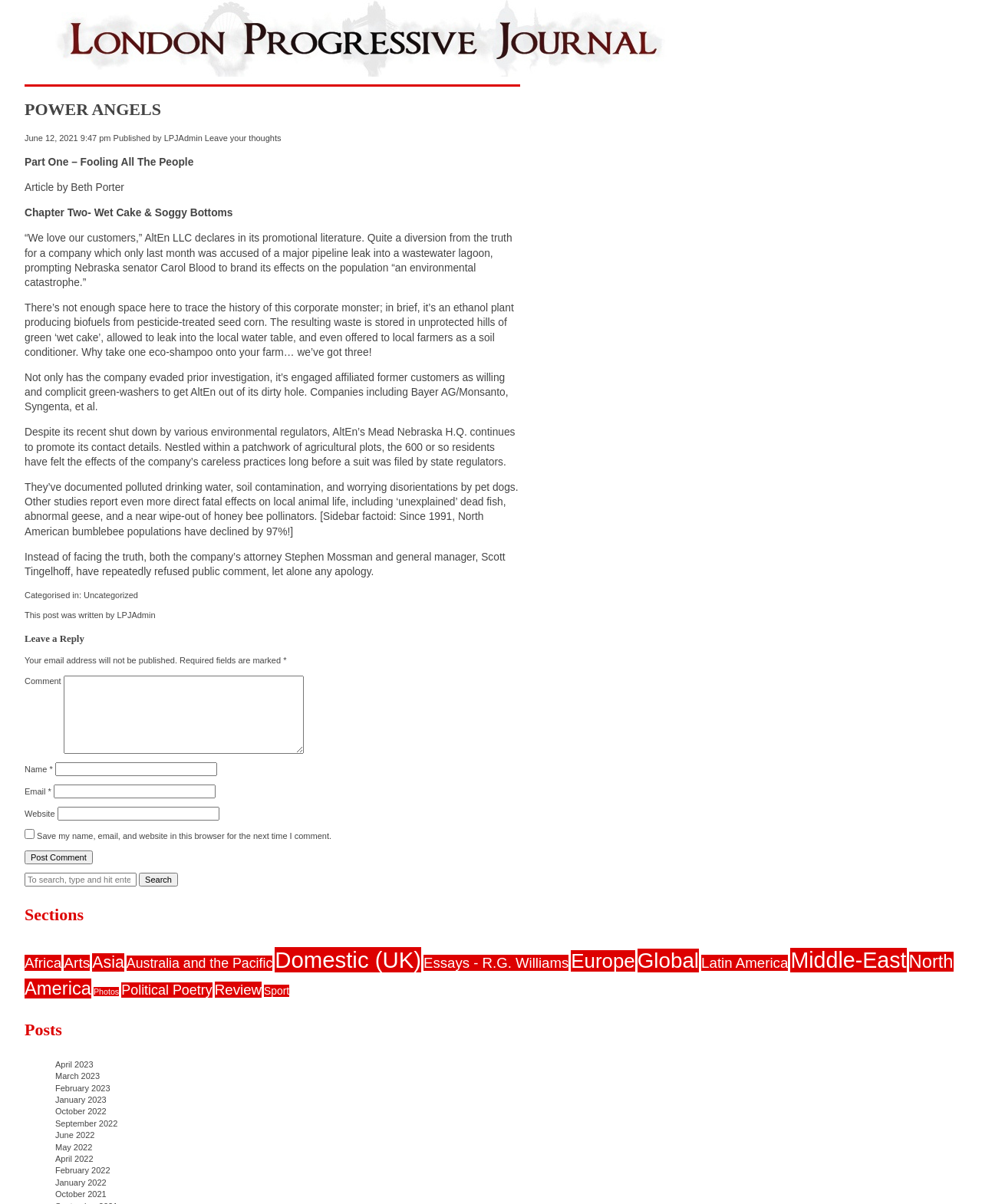Locate the bounding box coordinates of the element to click to perform the following action: 'Click the 'Post Comment' button'. The coordinates should be given as four float values between 0 and 1, in the form of [left, top, right, bottom].

[0.025, 0.706, 0.094, 0.718]